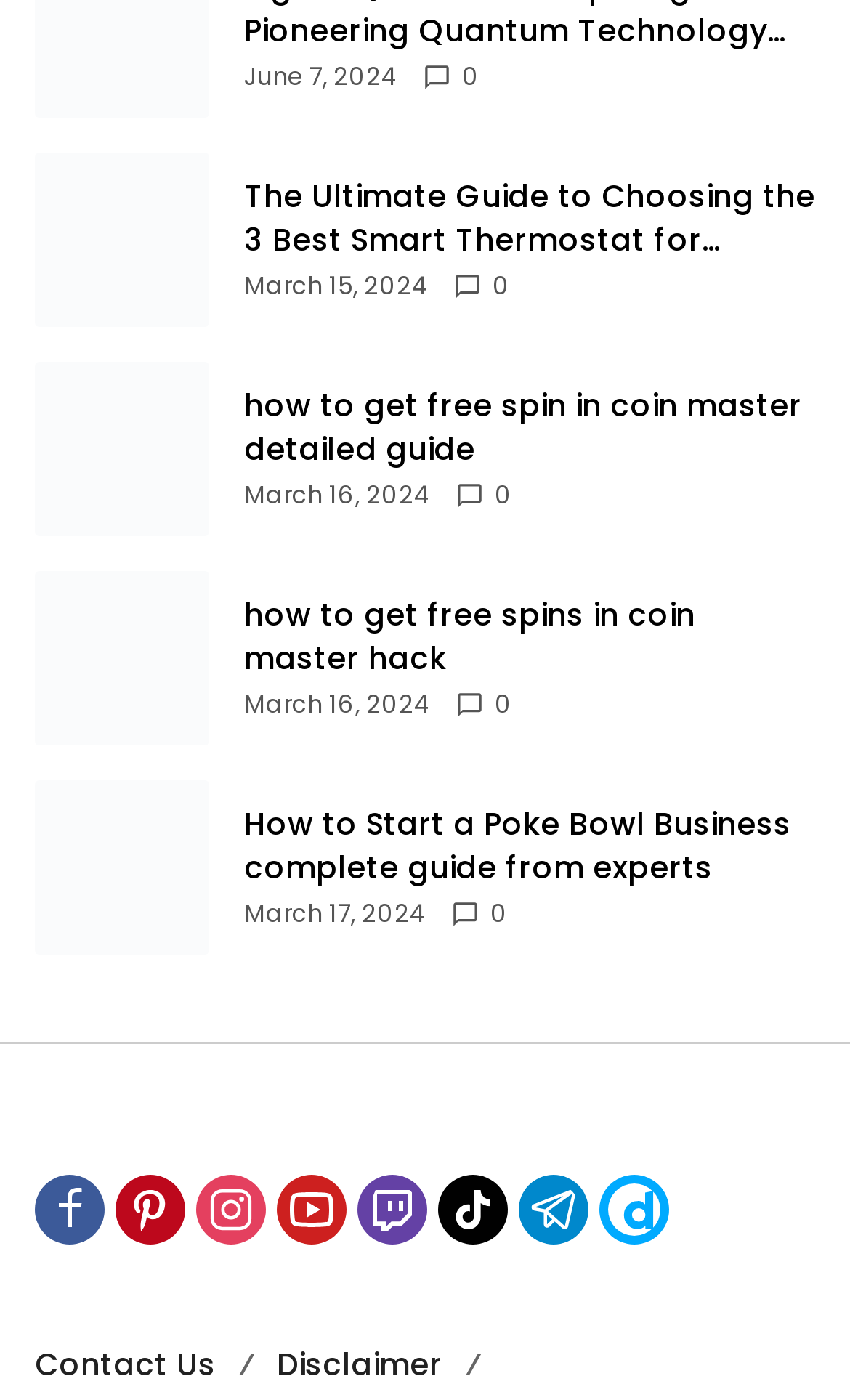How many images are there on the webpage?
Answer the question with a single word or phrase derived from the image.

9